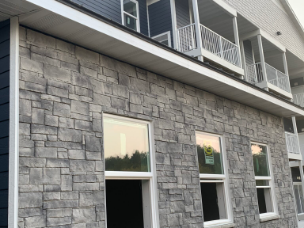Break down the image and describe each part extensively.

The image showcases a brilliantly executed exterior application of a multifamily building, highlighting Marshall Building and Remodeling's expertise in using advanced building materials. The stone veneer features a textured, natural stone appearance, complemented by crisp white window frames that add elegance to the facade. In the background, you can see a second level with balconies, emphasizing the multifamily aspect of the project. This design reflects the company's commitment to quality and craftsmanship, as highlighted by owner John Larsen's focus on tackling the unique challenges presented by each project. Overall, the integration of these materials not only enhances the visual appeal but also demonstrates innovative architectural solutions fitting for modern residential spaces.